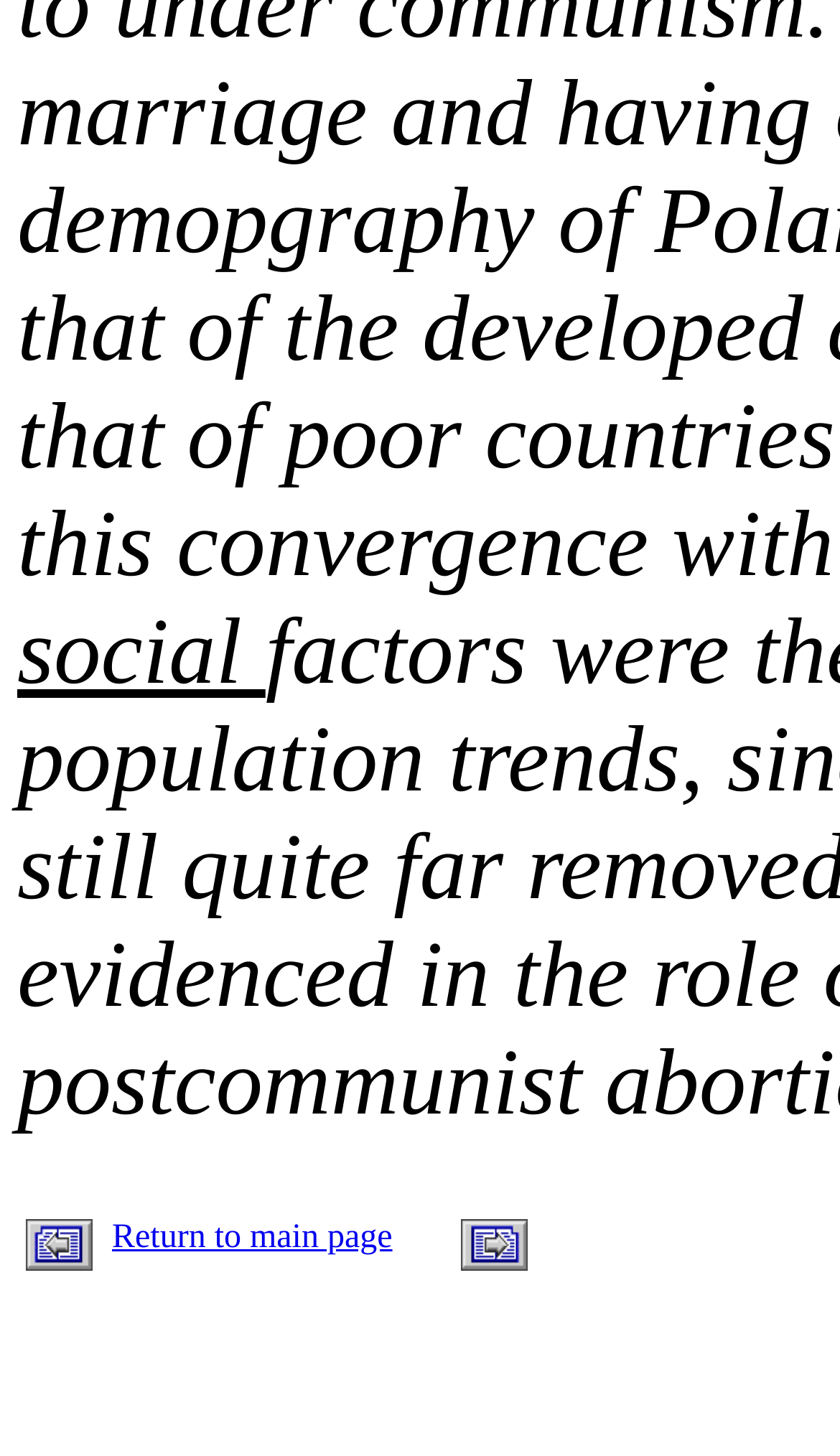Please provide a comprehensive response to the question based on the details in the image: What is the text of the link in the second LayoutTableCell?

The second LayoutTableCell contains a link with a text of 'Return to main page', which suggests that it is a navigation link to go back to the main page. The link is located at [0.133, 0.838, 0.467, 0.863] within the table cell.